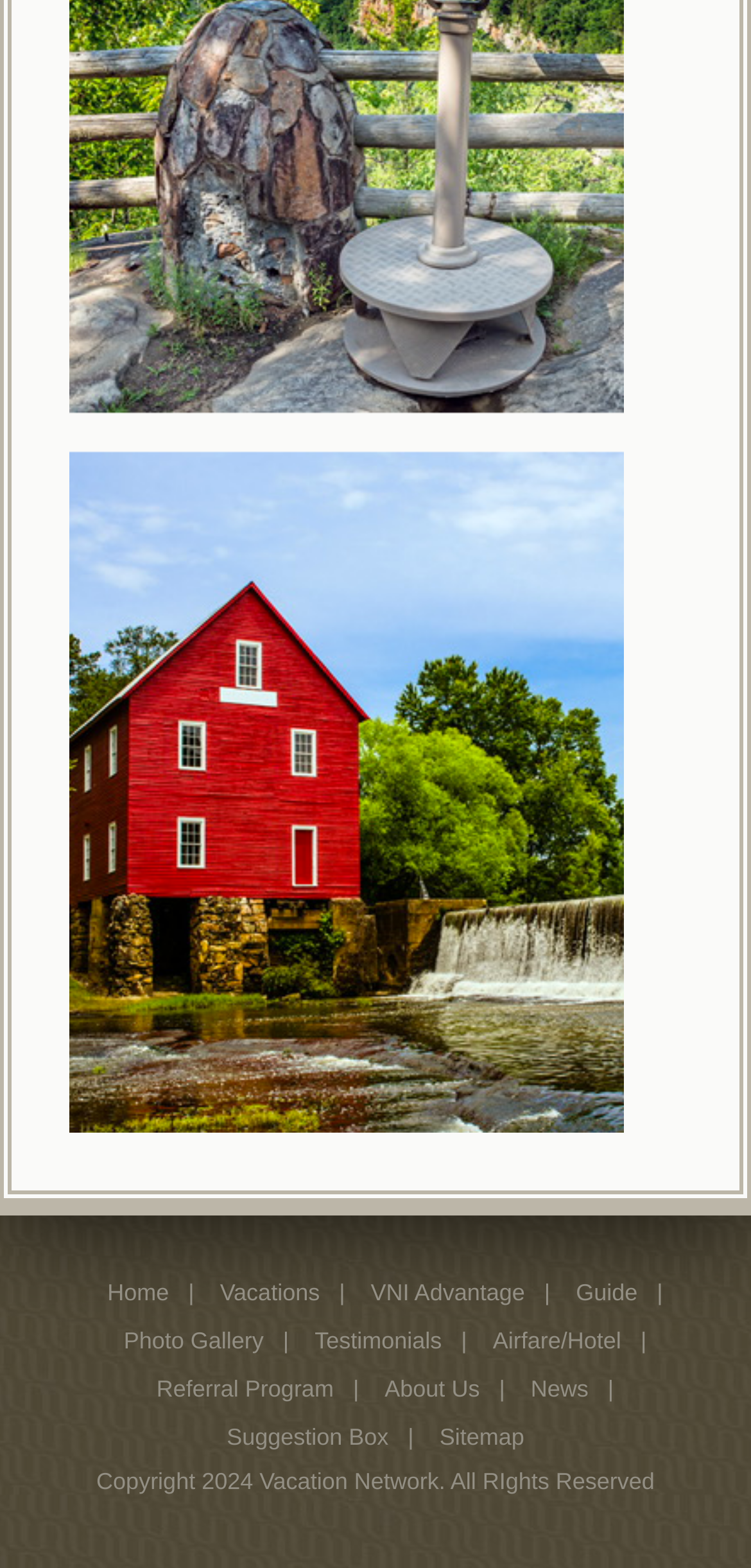Provide the bounding box coordinates of the section that needs to be clicked to accomplish the following instruction: "go to home page."

[0.143, 0.815, 0.225, 0.833]